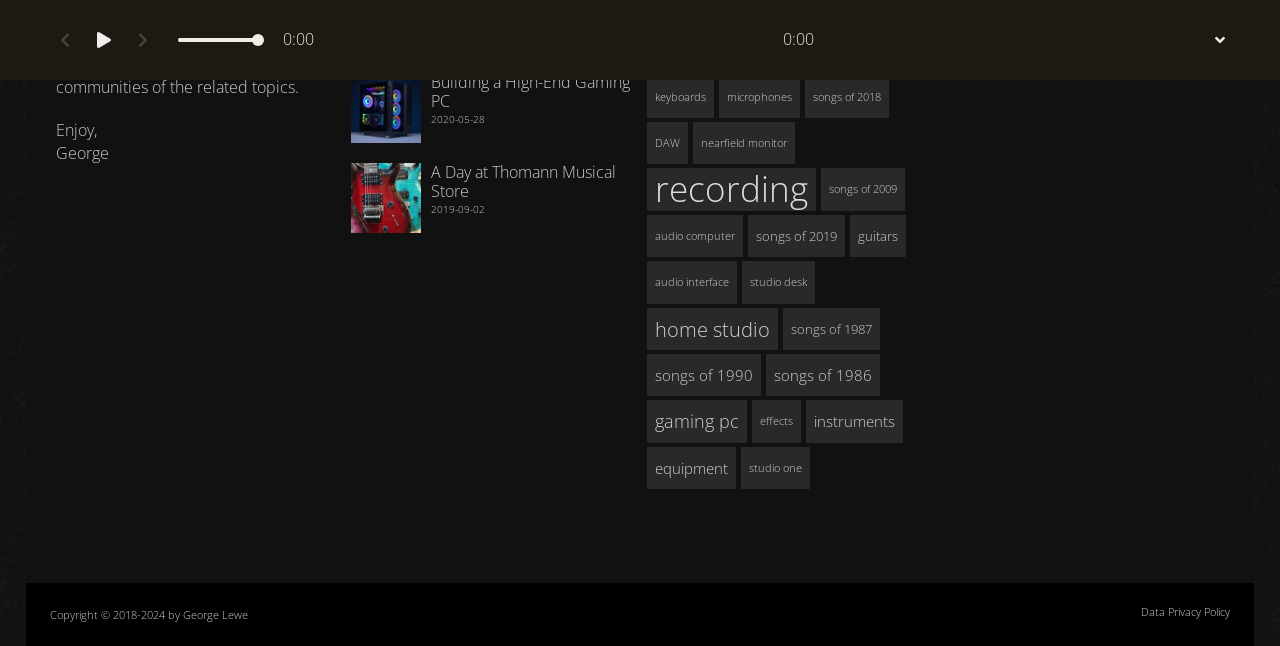Determine the bounding box coordinates of the target area to click to execute the following instruction: "View 'A Day at Thomann Musical Store'."

[0.274, 0.252, 0.329, 0.286]